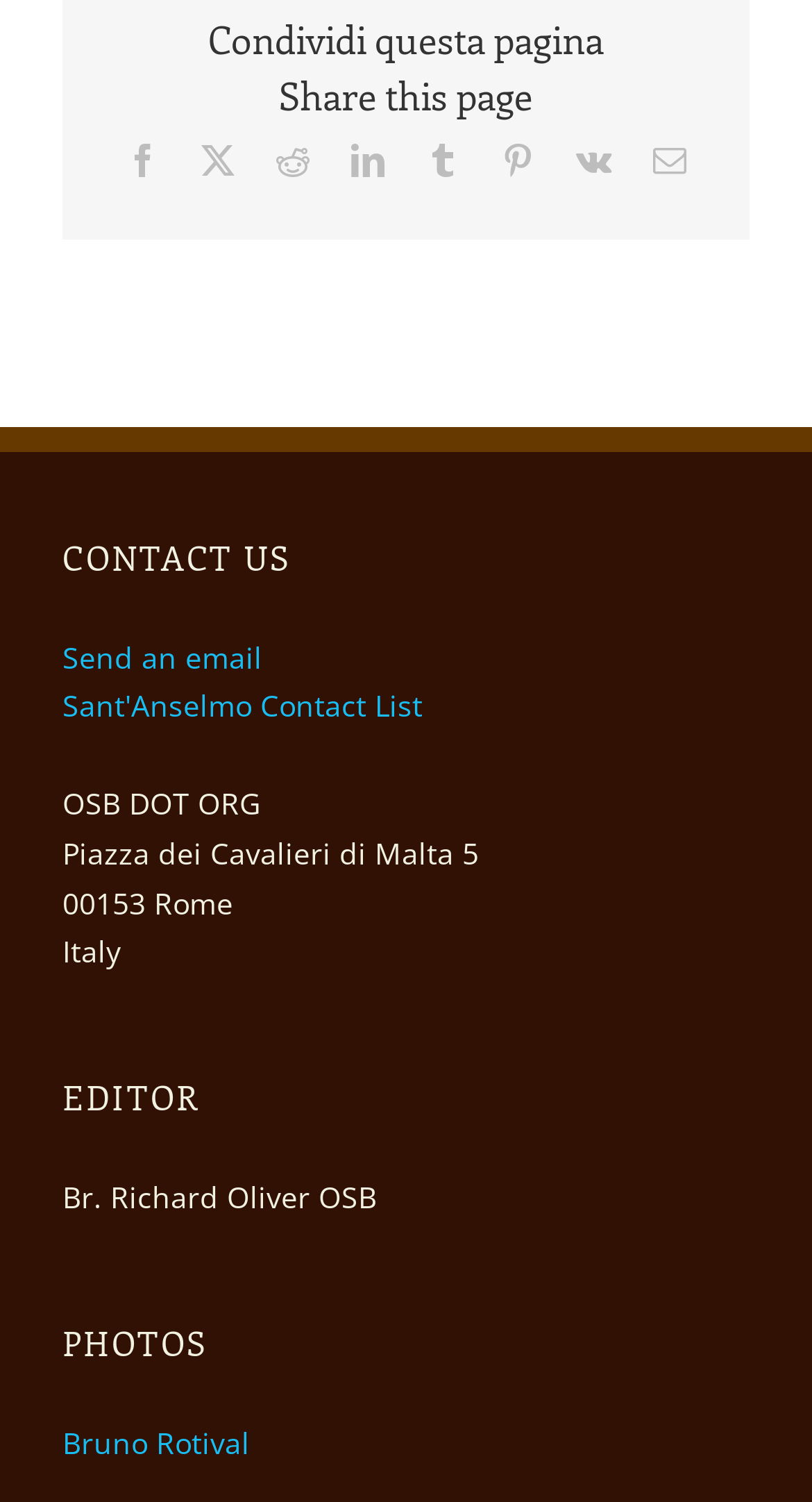Please identify the bounding box coordinates of where to click in order to follow the instruction: "Contact us through email".

[0.804, 0.095, 0.845, 0.117]